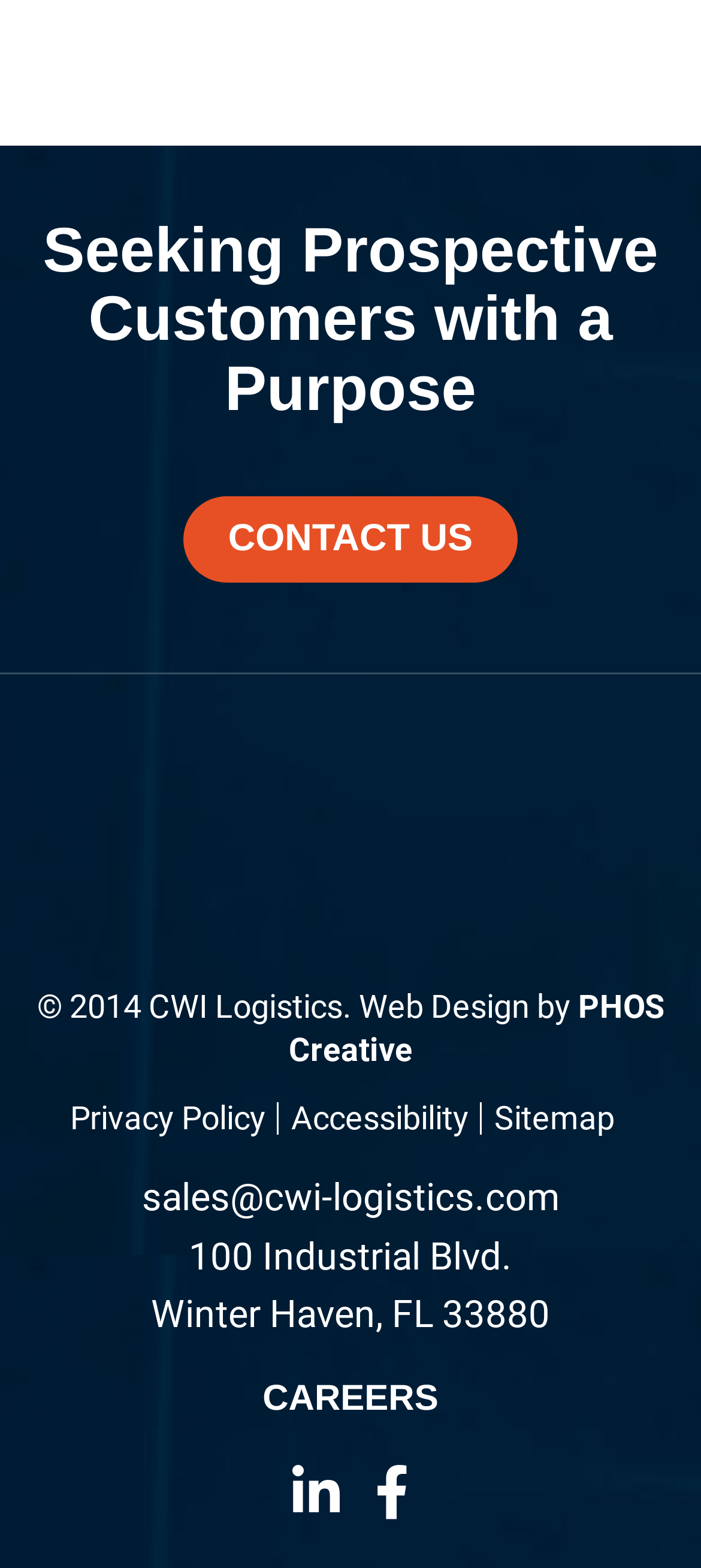What is the email address for sales?
Look at the screenshot and give a one-word or phrase answer.

sales@cwi-logistics.com